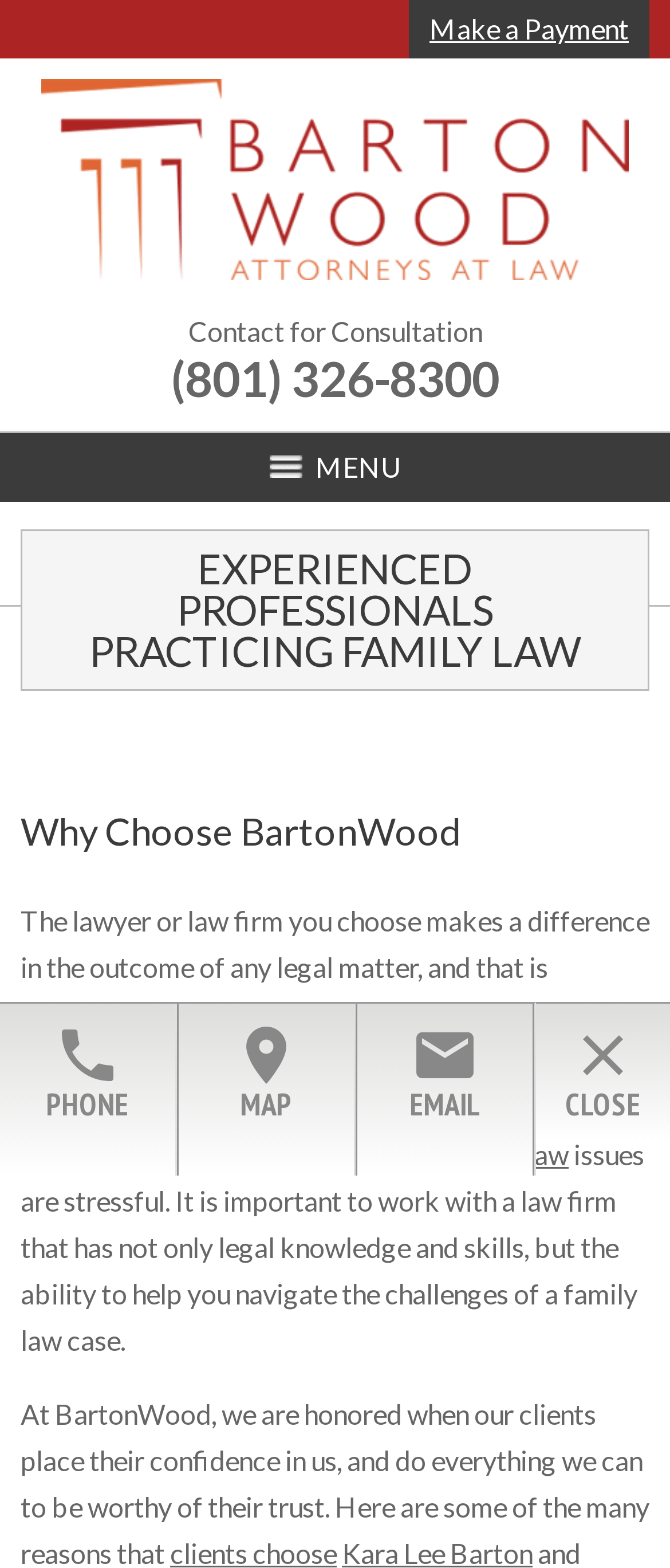Identify the bounding box coordinates of the region that should be clicked to execute the following instruction: "Contact for consultation".

[0.281, 0.201, 0.719, 0.222]